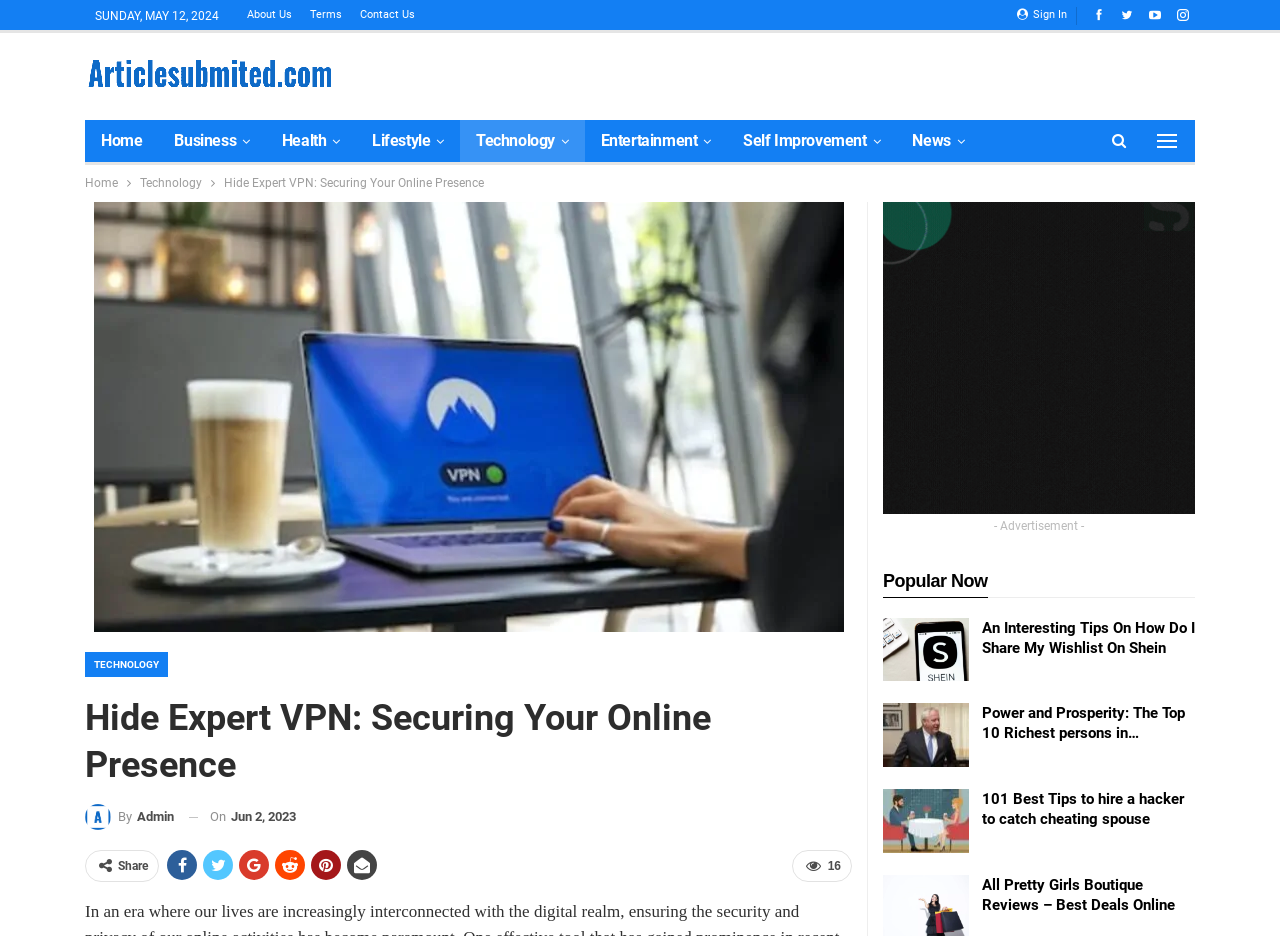How many categories are listed in the navigation menu?
Refer to the image and give a detailed answer to the question.

I counted the number of links in the navigation menu, which is located inside the element with the role 'navigation' and the name 'Breadcrumbs'. The categories are Home, Business, Health, Lifestyle, Technology, Entertainment, Self Improvement, and News.